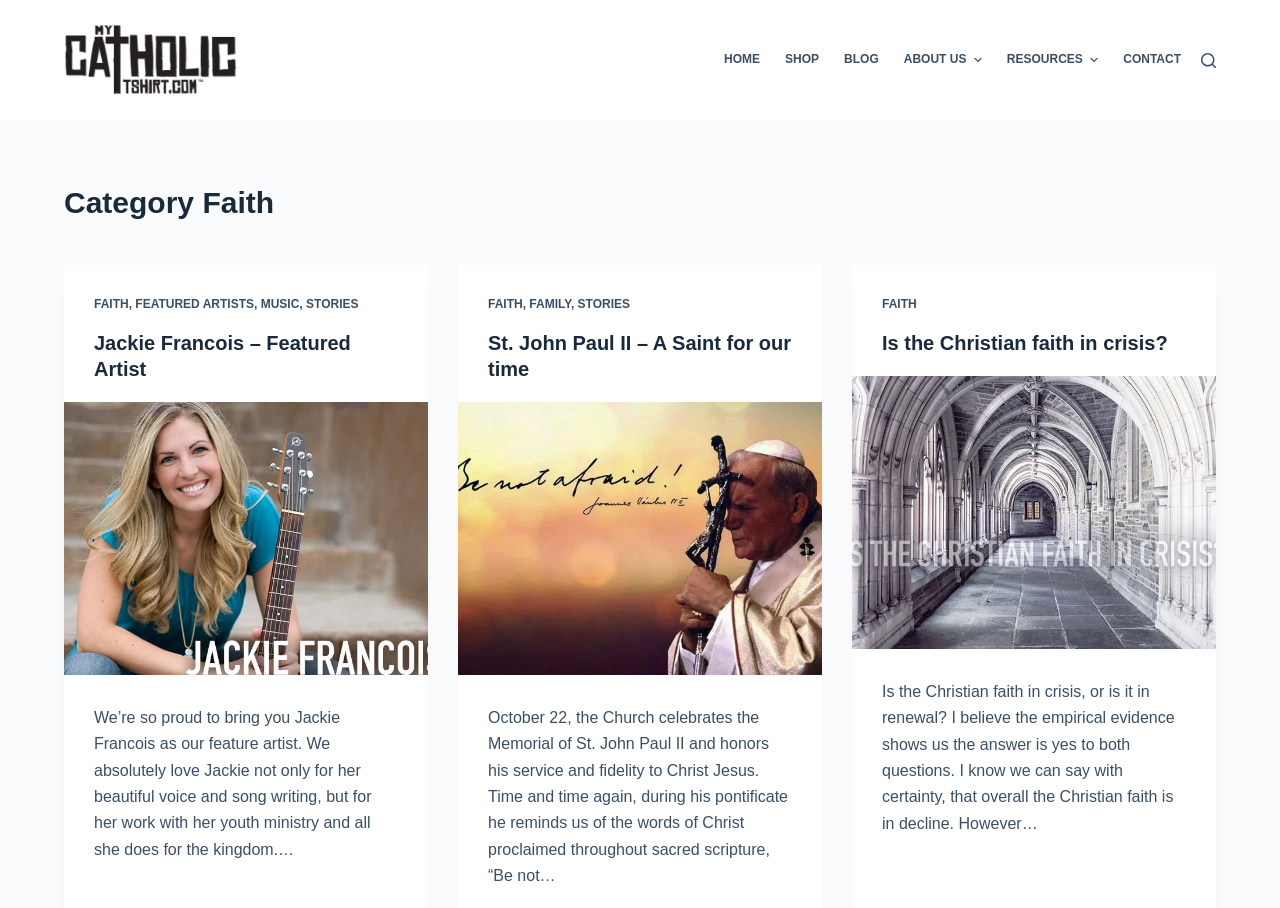Please give a succinct answer to the question in one word or phrase:
What is the logo of My Catholic Tshirt?

MyCatholicTshirt Logo